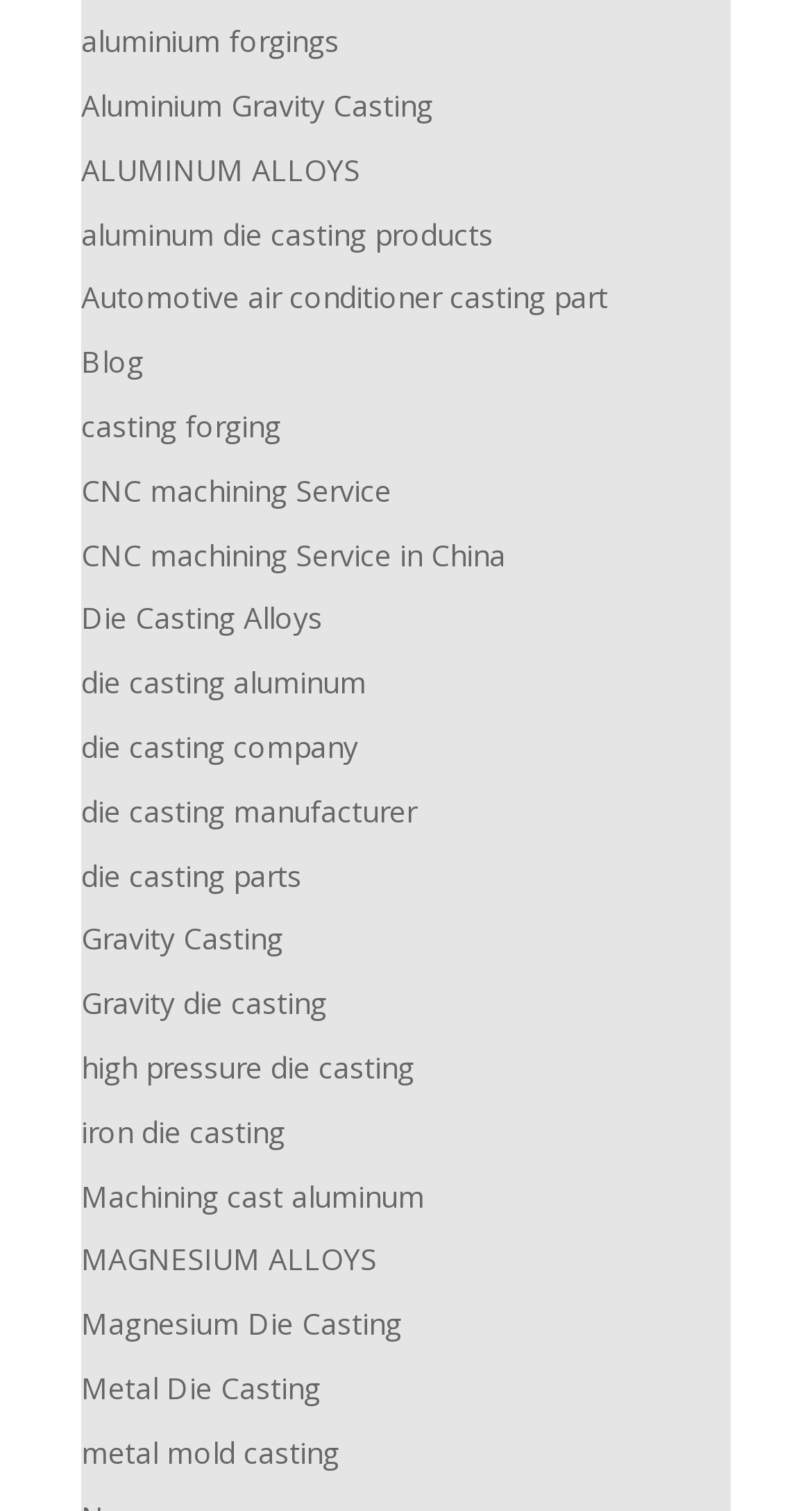Please locate the bounding box coordinates of the element that needs to be clicked to achieve the following instruction: "visit the blog". The coordinates should be four float numbers between 0 and 1, i.e., [left, top, right, bottom].

[0.1, 0.226, 0.177, 0.253]